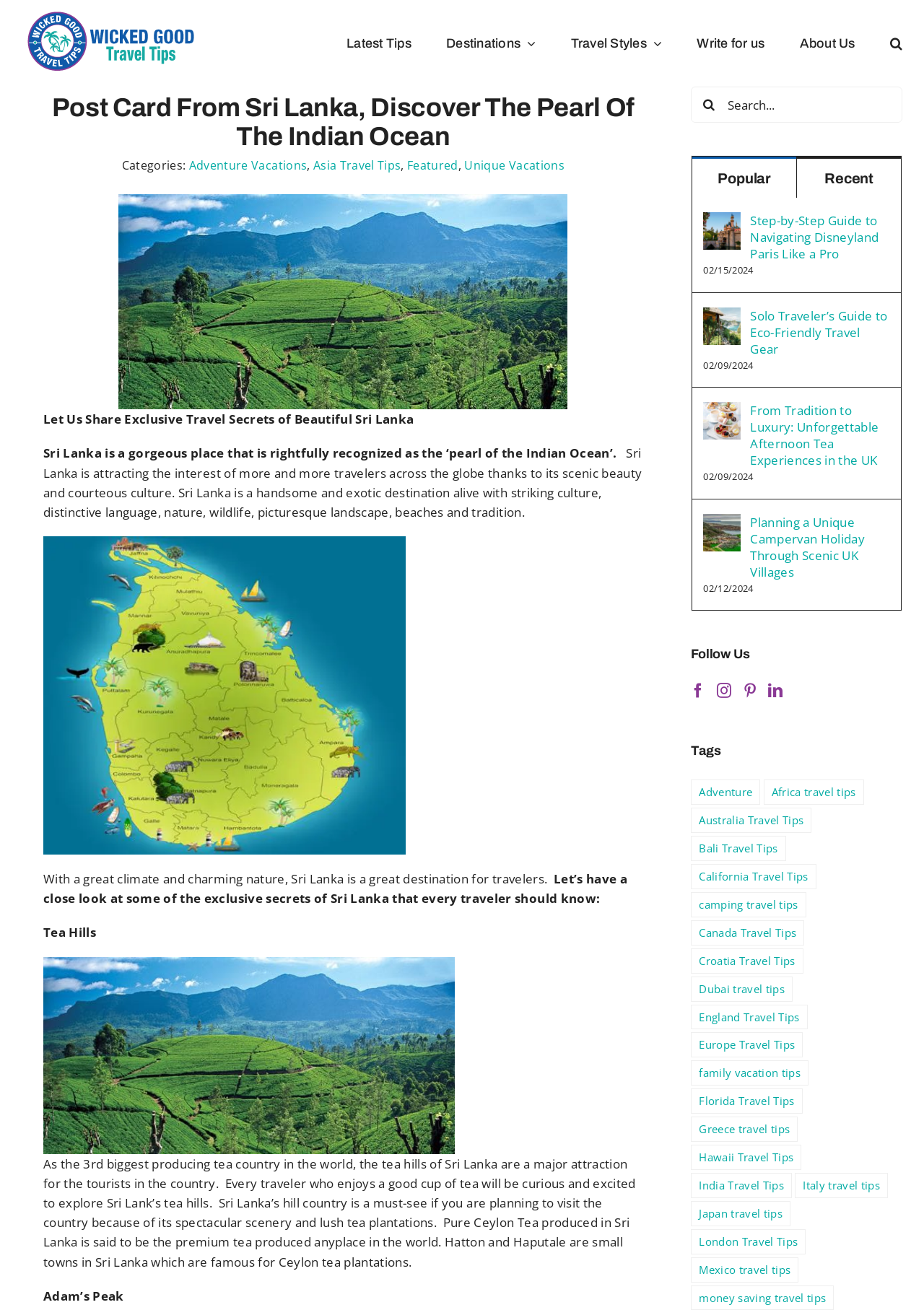Using floating point numbers between 0 and 1, provide the bounding box coordinates in the format (top-left x, top-left y, bottom-right x, bottom-right y). Locate the UI element described here: alt="Wicked Good Travel Tips Logo"

[0.023, 0.006, 0.219, 0.058]